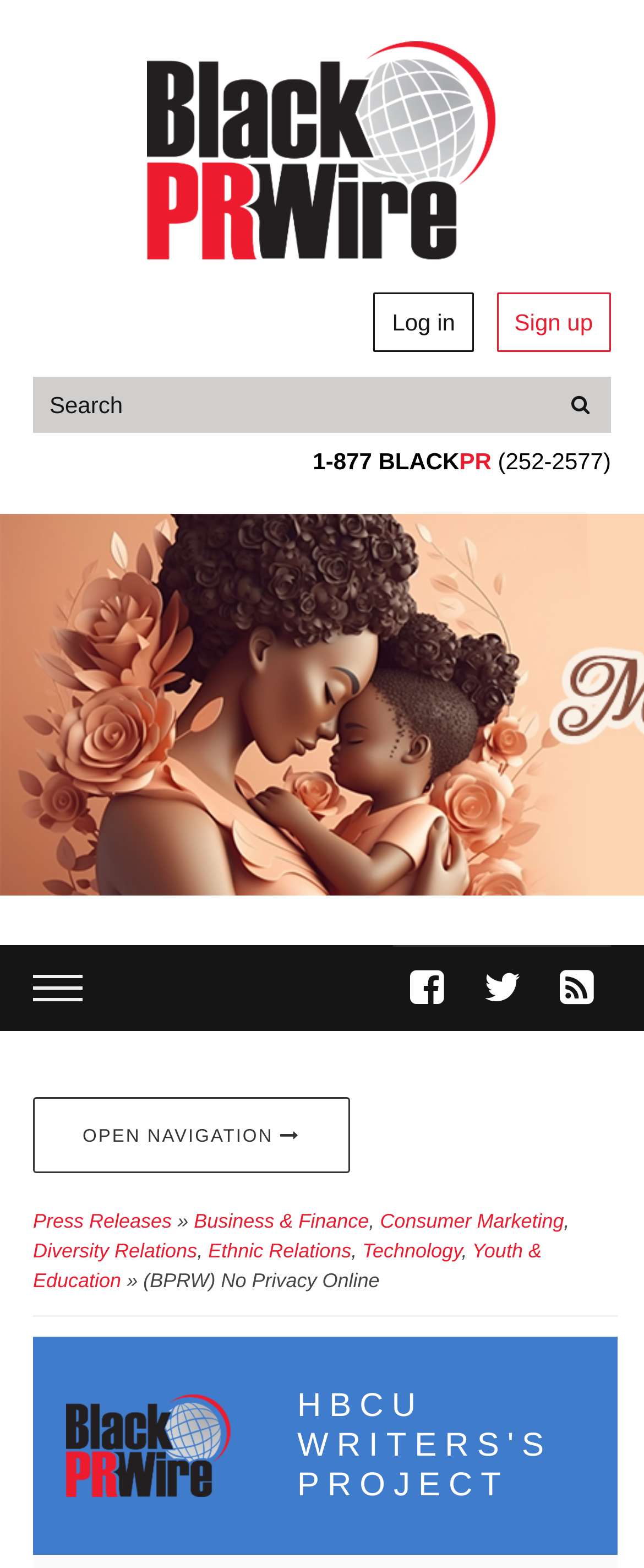Please identify the bounding box coordinates of the element I need to click to follow this instruction: "visit Facebook page".

[0.611, 0.604, 0.716, 0.658]